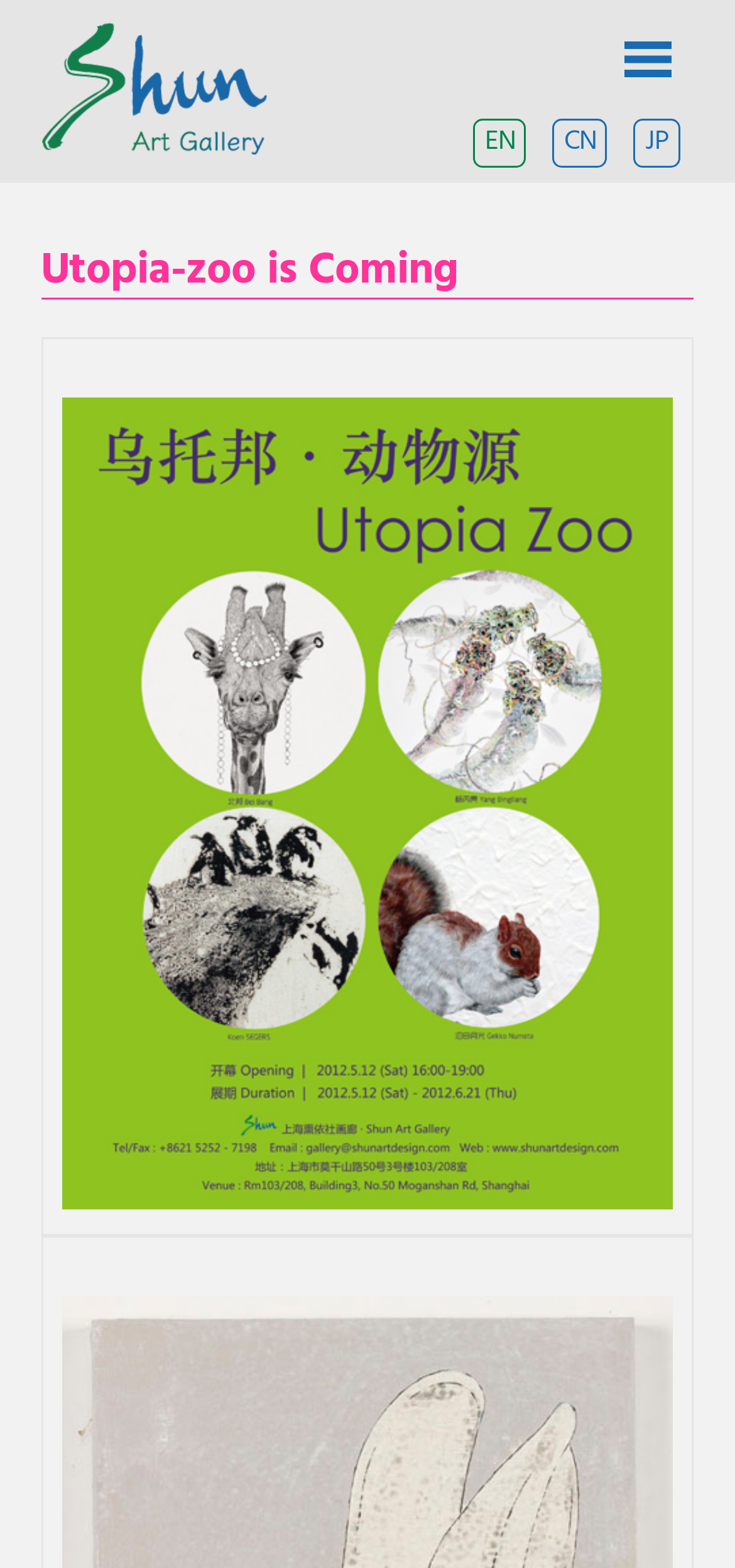Locate the bounding box coordinates of the UI element described by: "parent_node: SHUN ART GALLERY". Provide the coordinates as four float numbers between 0 and 1, formatted as [left, top, right, bottom].

[0.817, 0.009, 0.945, 0.069]